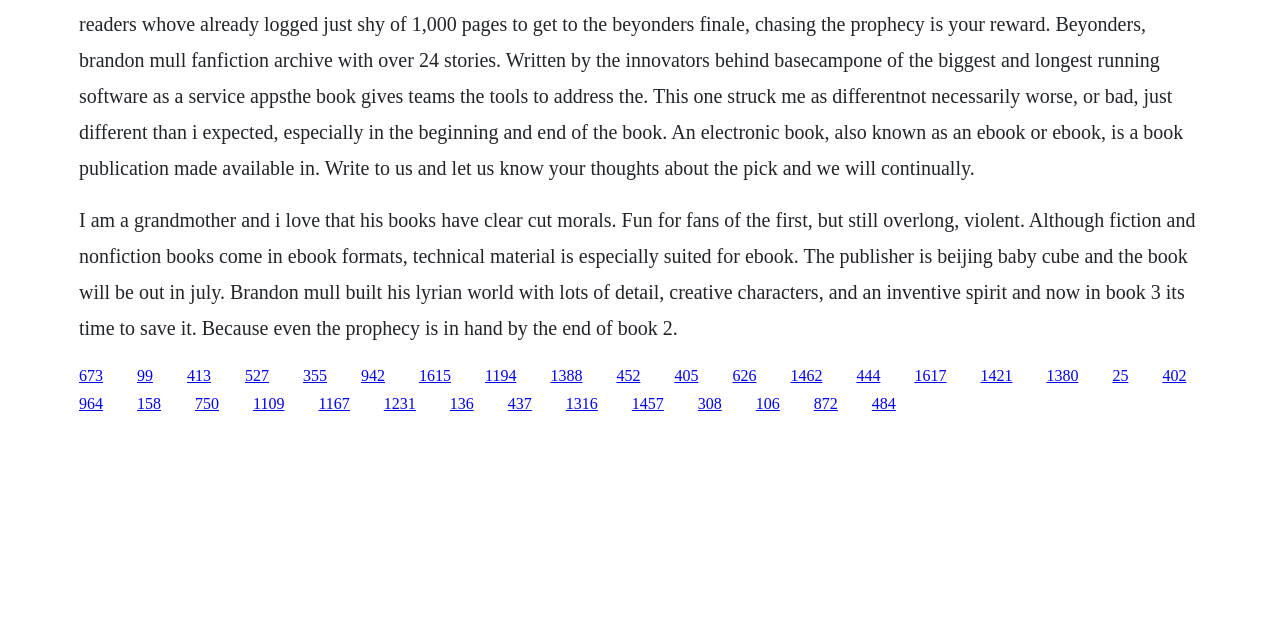Based on the element description, predict the bounding box coordinates (top-left x, top-left y, bottom-right x, bottom-right y) for the UI element in the screenshot: 1109

[0.198, 0.618, 0.222, 0.644]